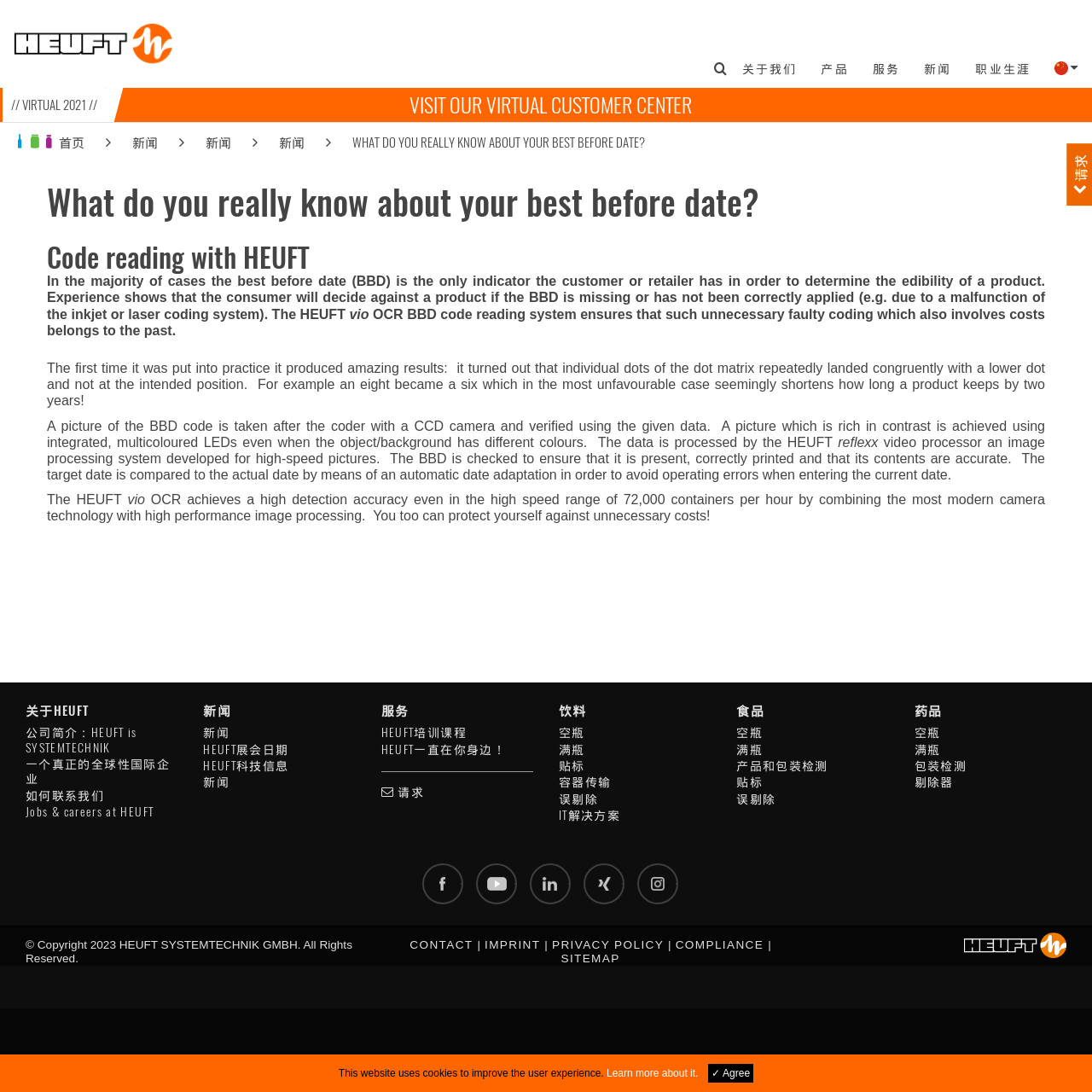Identify the bounding box coordinates of the element to click to follow this instruction: 'View imprint'. Ensure the coordinates are four float values between 0 and 1, provided as [left, top, right, bottom].

[0.444, 0.859, 0.495, 0.871]